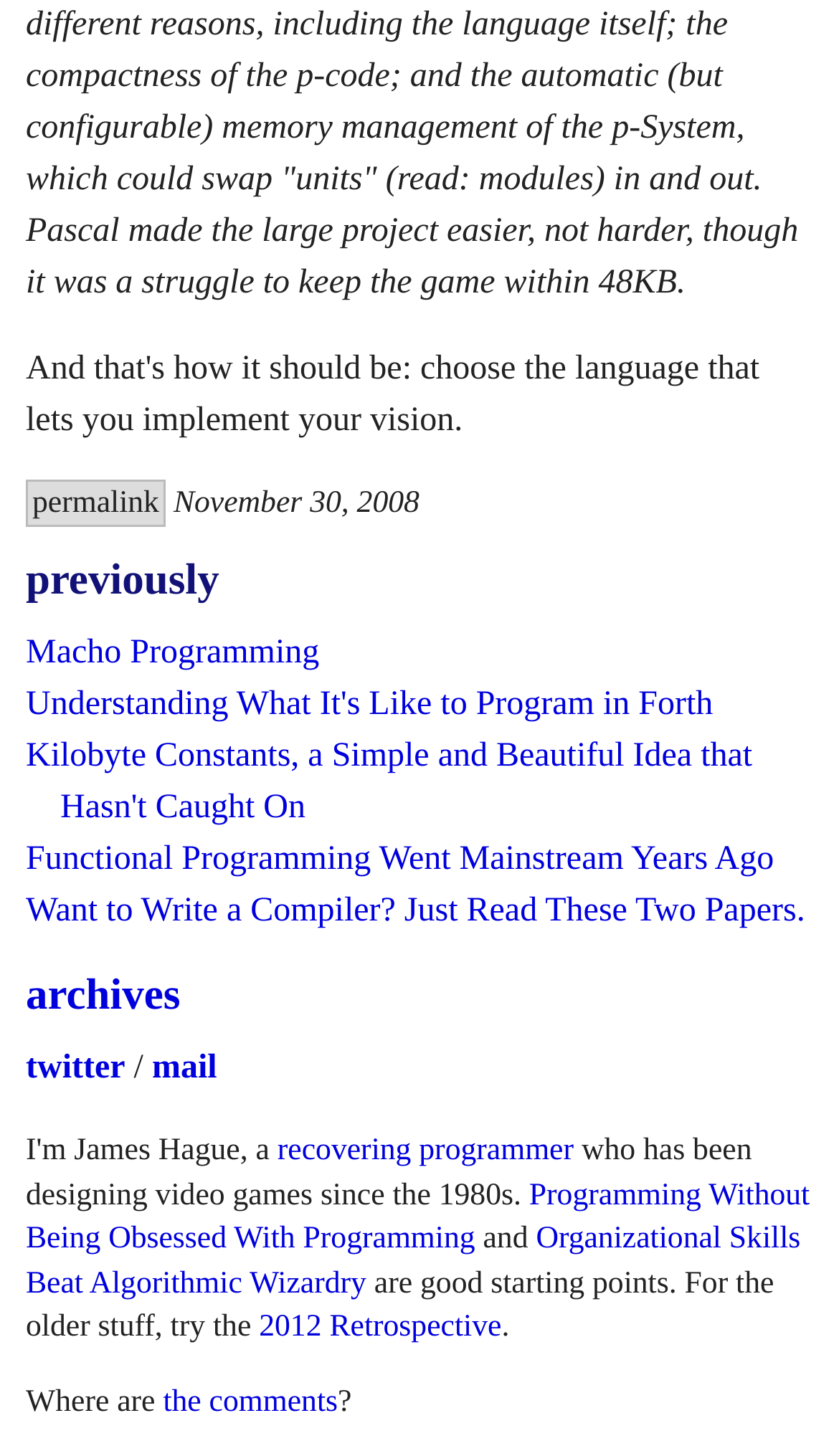Based on the description "Macho Programming", find the bounding box of the specified UI element.

[0.031, 0.436, 0.381, 0.461]